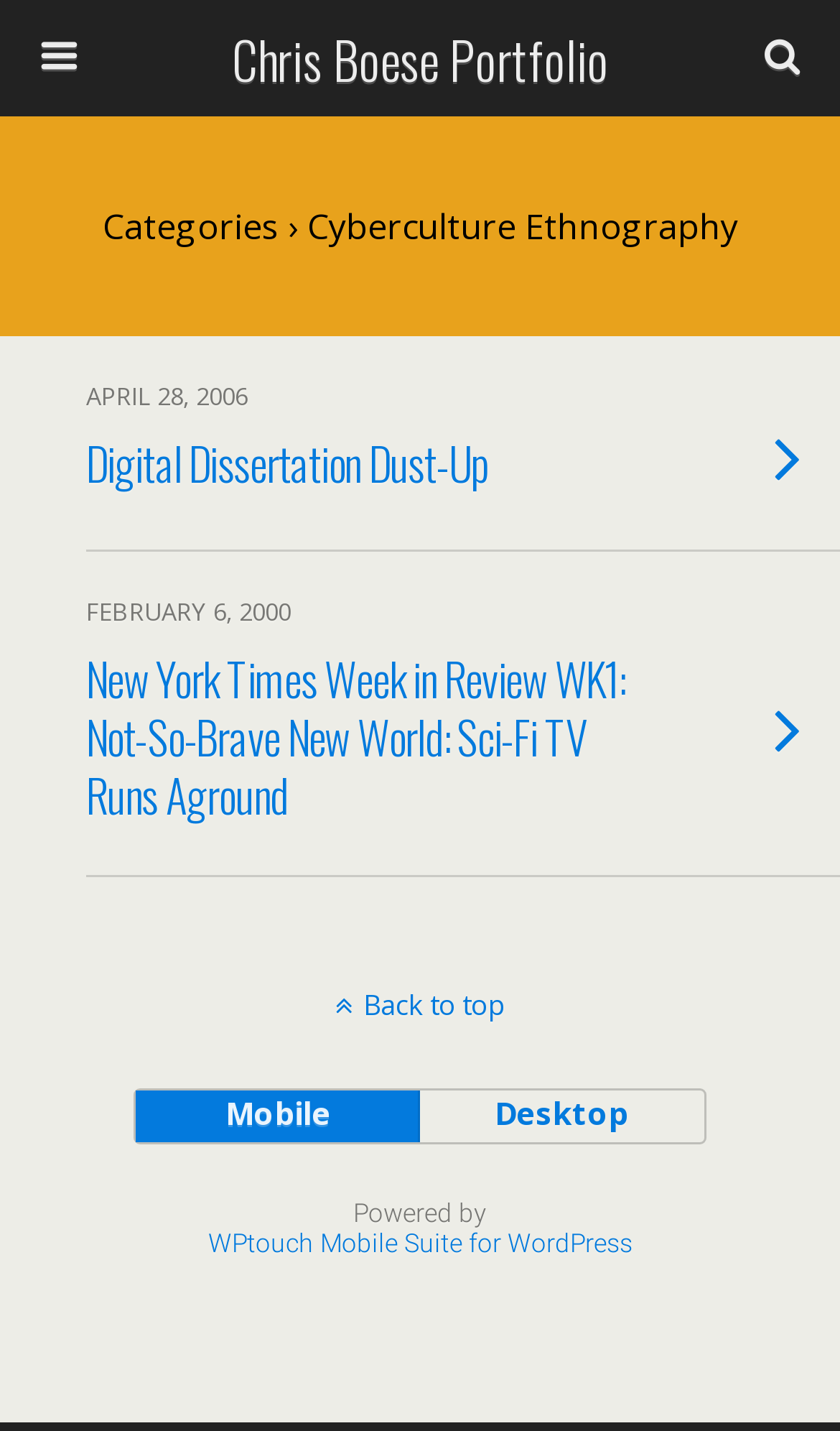Answer succinctly with a single word or phrase:
What is the category of the webpage?

Cyberculture Ethnography